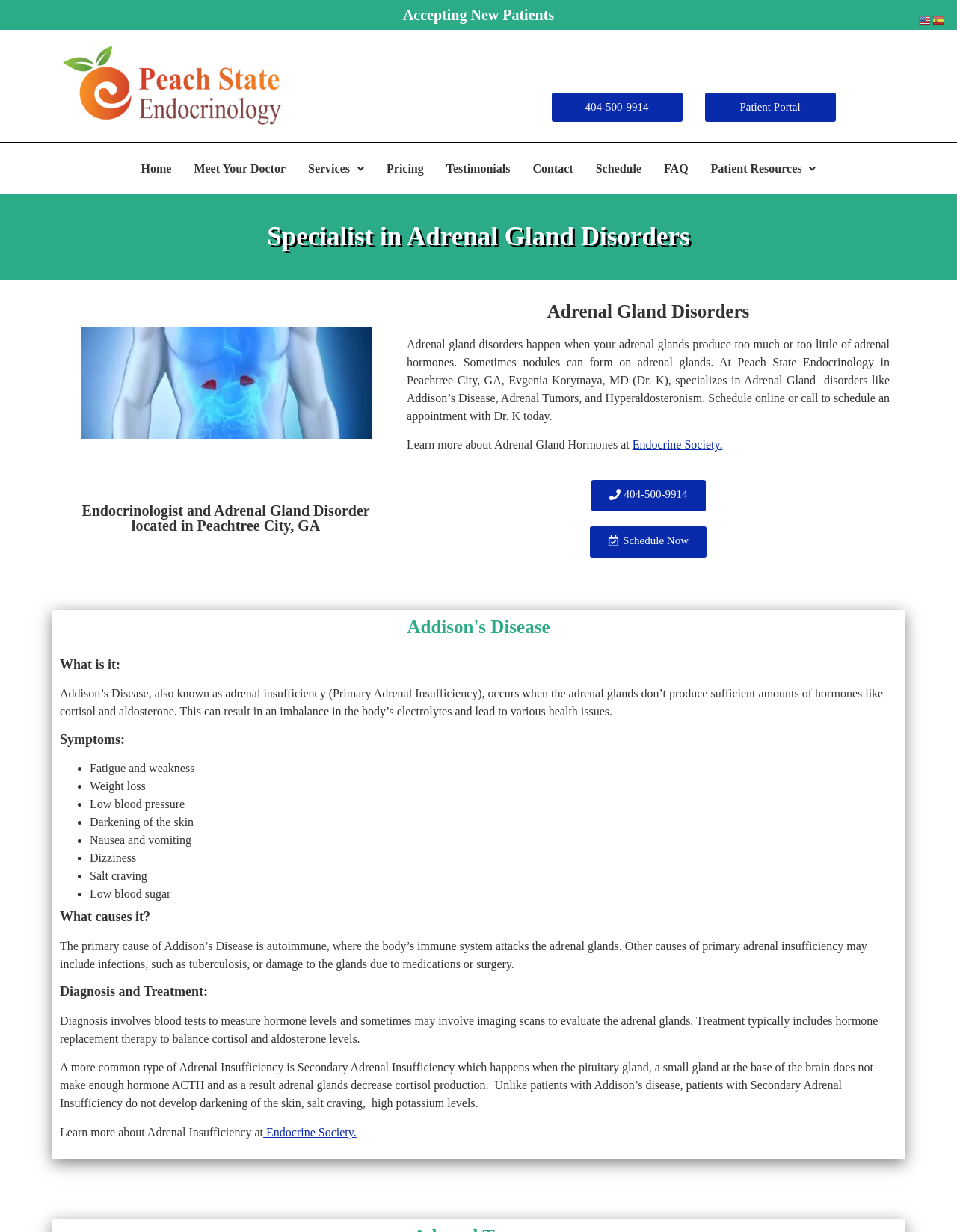Show the bounding box coordinates of the region that should be clicked to follow the instruction: "Click the 'Contact' link."

[0.545, 0.123, 0.611, 0.151]